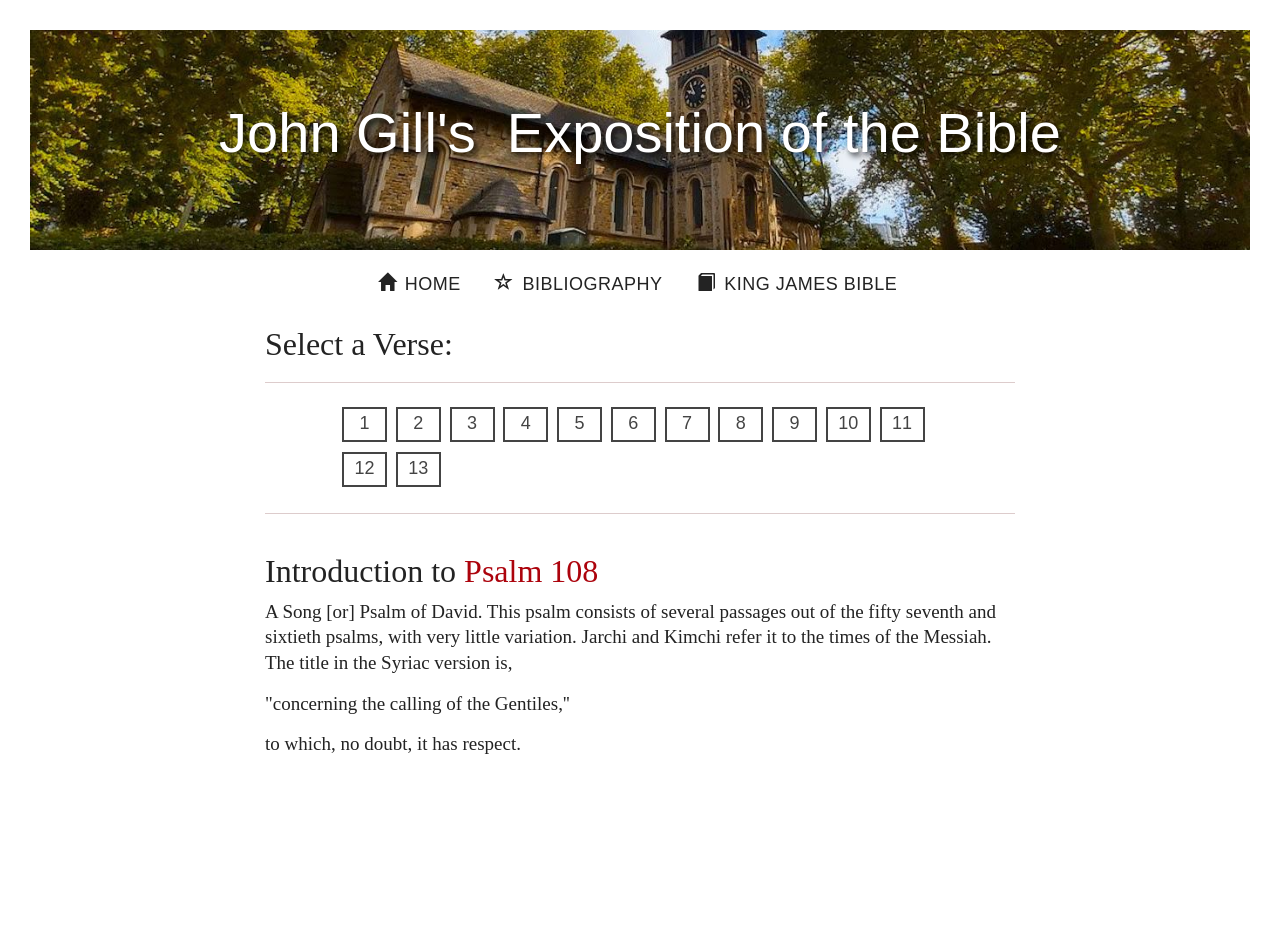Find the bounding box coordinates of the element I should click to carry out the following instruction: "view bibliography".

[0.379, 0.282, 0.525, 0.321]